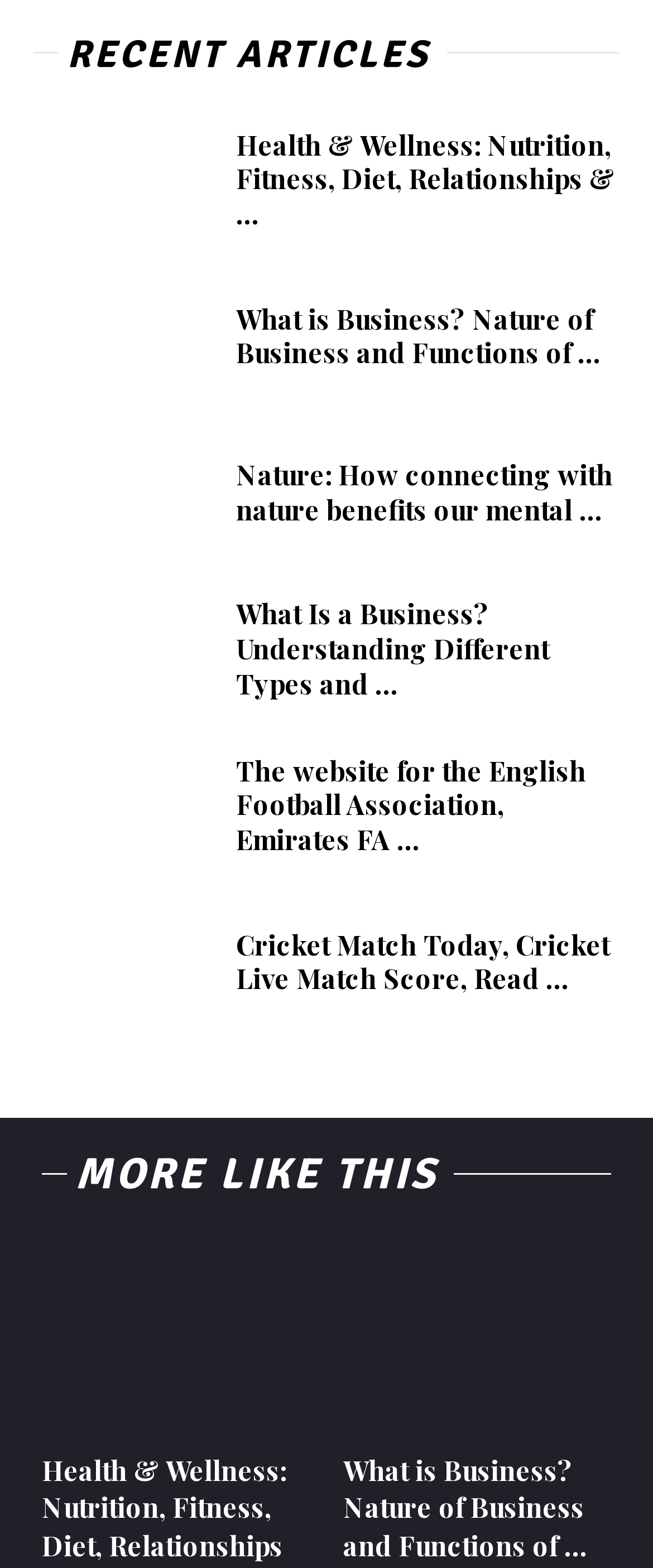Use a single word or phrase to respond to the question:
What is the topic of the article below the 'MORE LIKE THIS' heading?

Health & Wellness